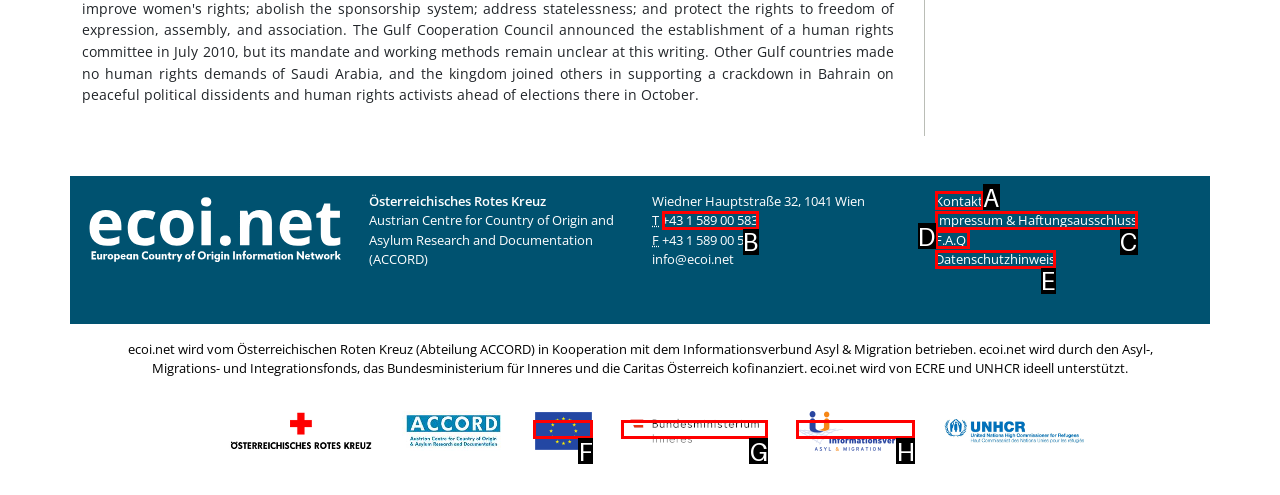Please provide the letter of the UI element that best fits the following description: Impressum & Haftungsausschluss
Respond with the letter from the given choices only.

C